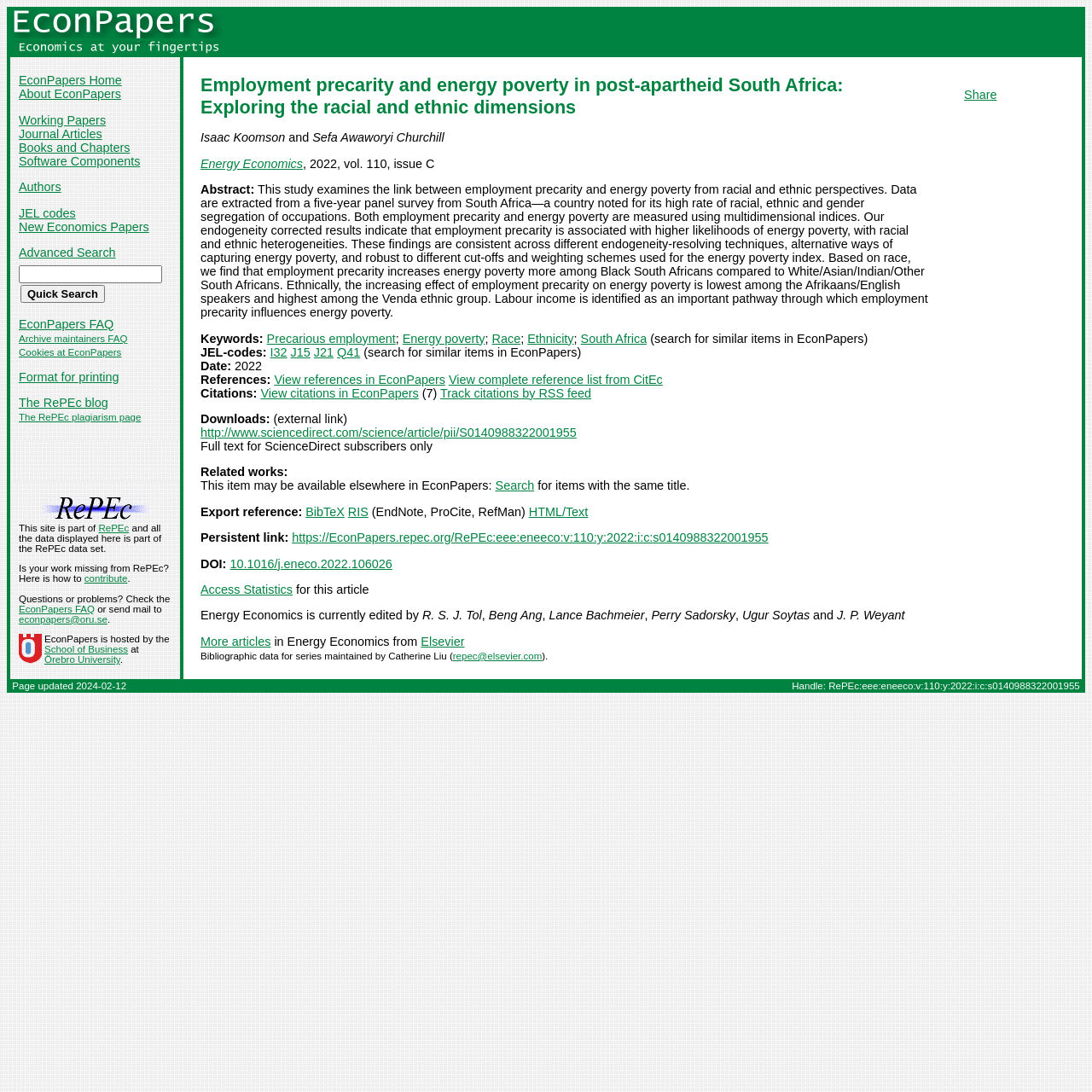What is the journal name where this study is published?
Answer with a single word or short phrase according to what you see in the image.

Energy Economics